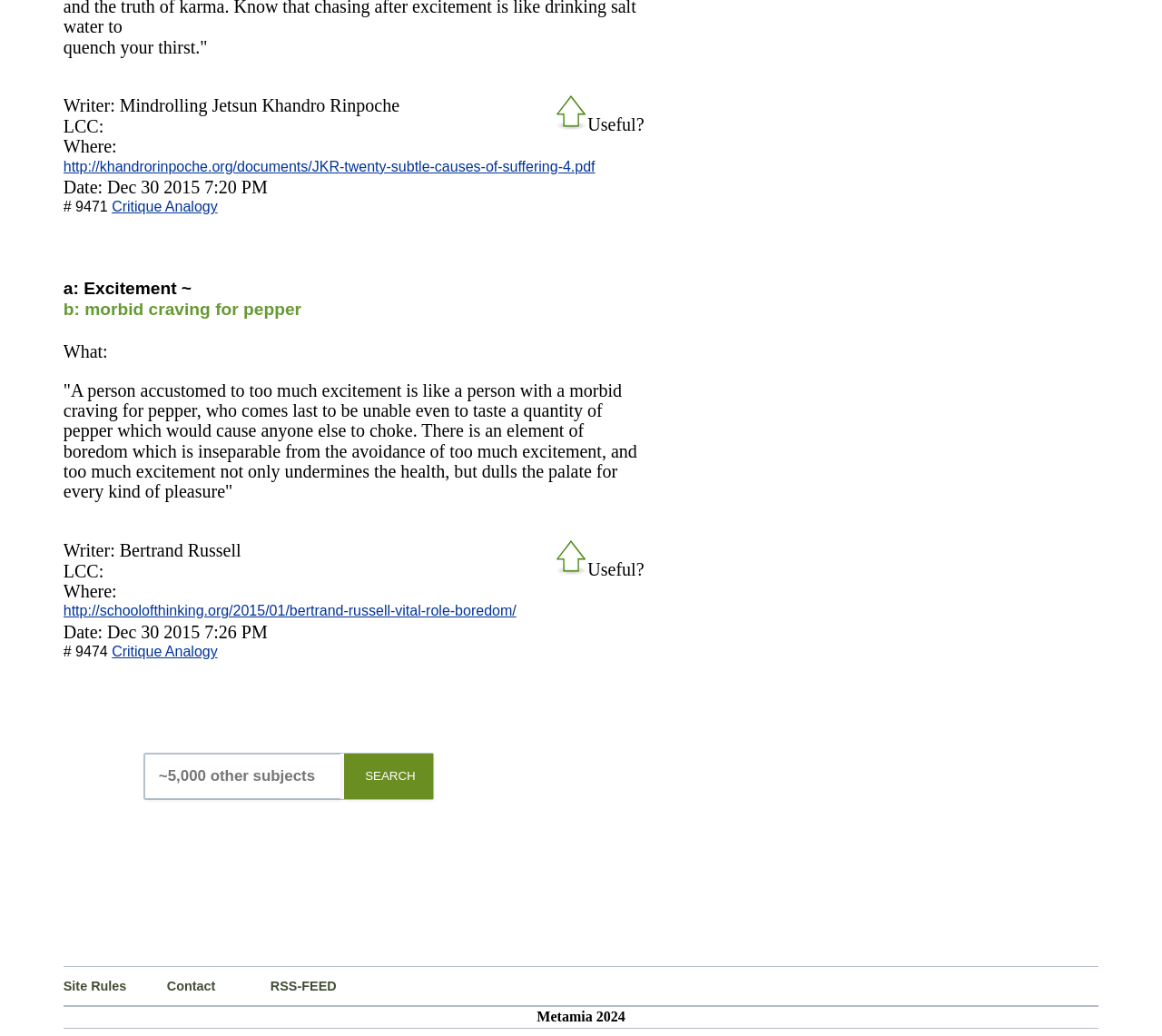Determine the bounding box coordinates for the element that should be clicked to follow this instruction: "Visit the Critique Analogy page". The coordinates should be given as four float numbers between 0 and 1, in the format [left, top, right, bottom].

[0.096, 0.192, 0.187, 0.207]